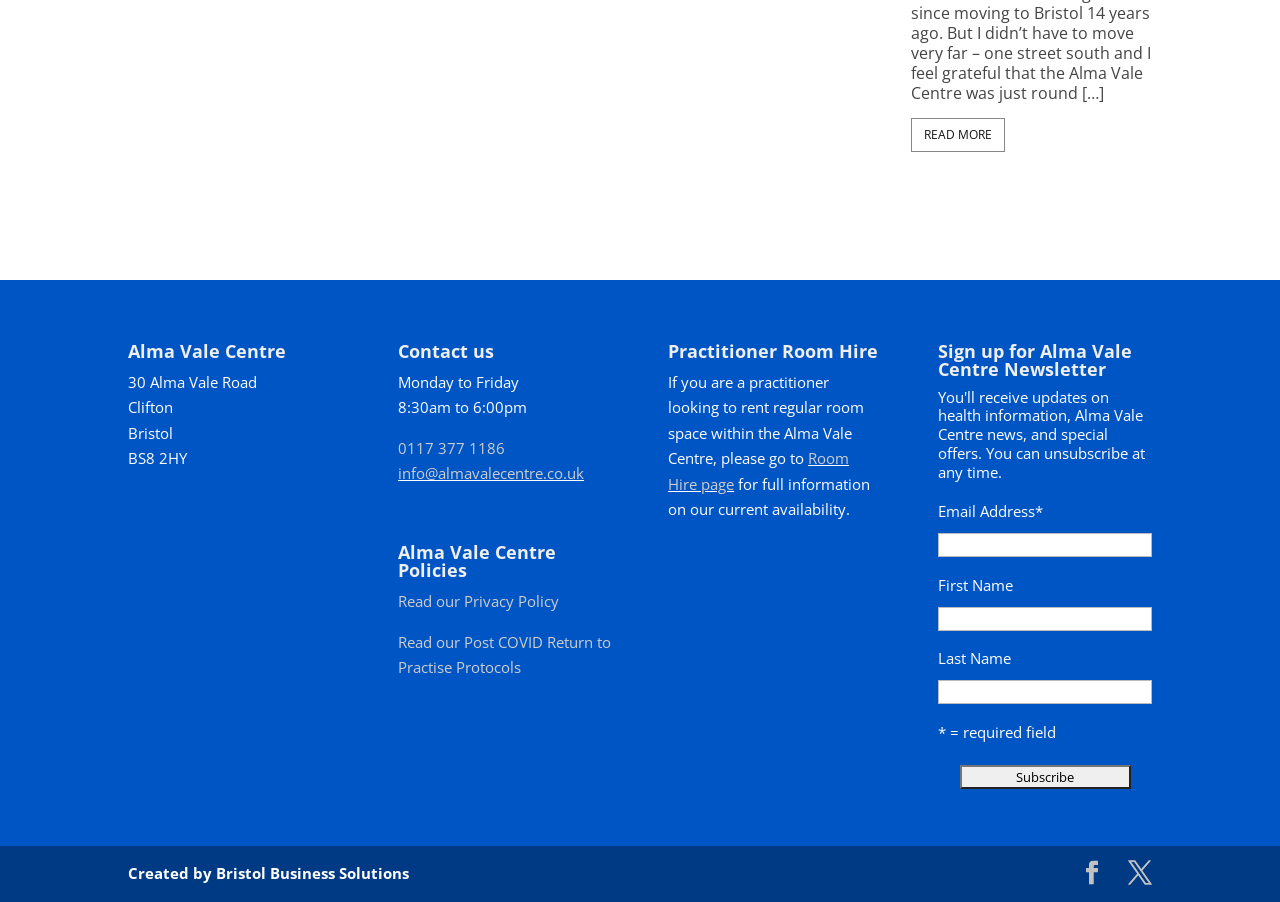What is the address of Alma Vale Centre?
Based on the screenshot, provide your answer in one word or phrase.

30 Alma Vale Road, Clifton, Bristol, BS8 2HY